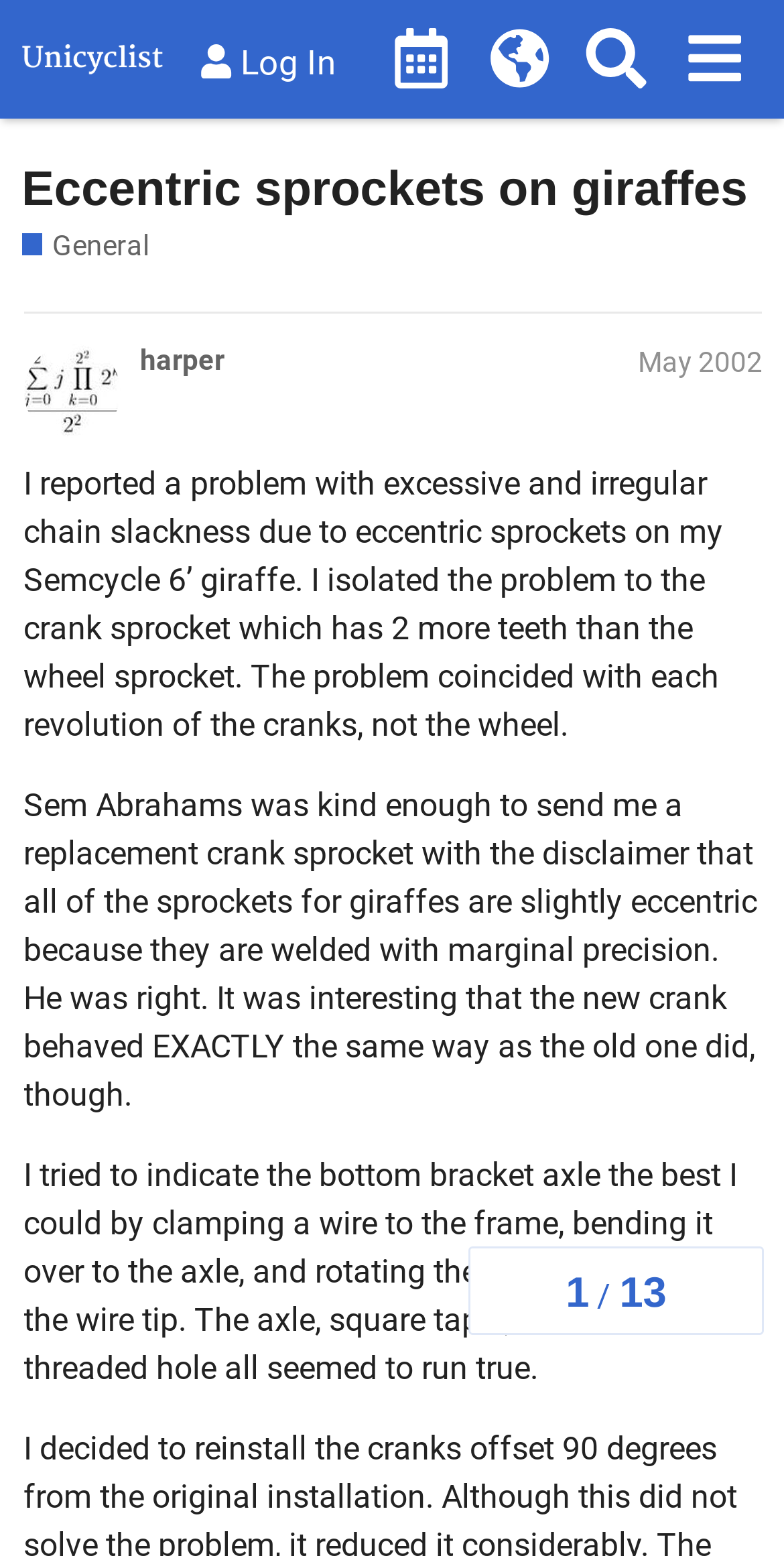Identify the bounding box coordinates of the element to click to follow this instruction: 'Read the post by harper'. Ensure the coordinates are four float values between 0 and 1, provided as [left, top, right, bottom].

[0.179, 0.221, 0.973, 0.246]